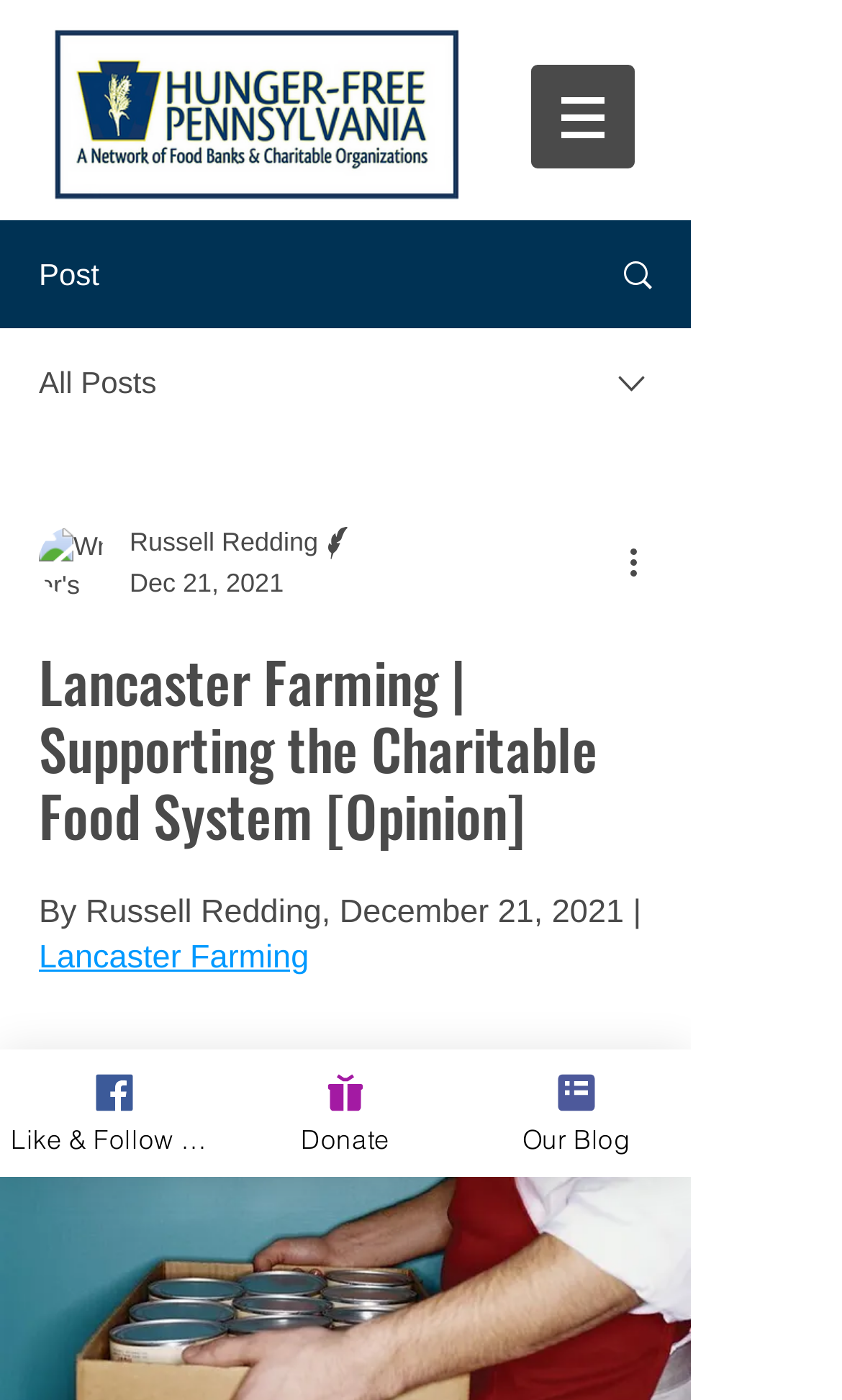Specify the bounding box coordinates of the element's region that should be clicked to achieve the following instruction: "Click the 'Site' navigation button". The bounding box coordinates consist of four float numbers between 0 and 1, in the format [left, top, right, bottom].

[0.628, 0.045, 0.756, 0.122]